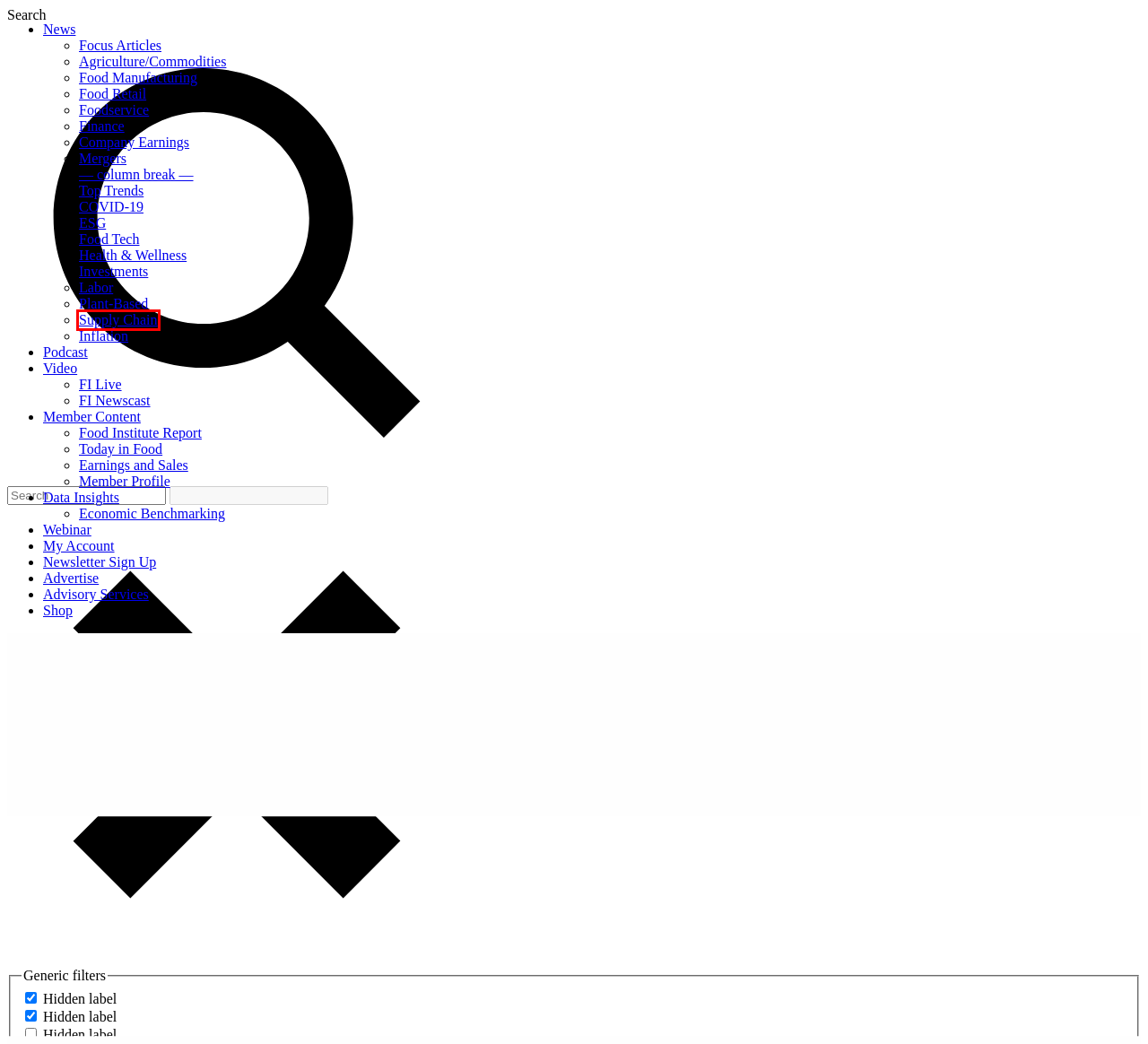Analyze the screenshot of a webpage with a red bounding box and select the webpage description that most accurately describes the new page resulting from clicking the element inside the red box. Here are the candidates:
A. Labor Archives - The Food Institute
B. Supply Chain Archives - The Food Institute
C. The Latest in Retail - The Food Institute
D. Webinar Archives - The Food Institute
E. Health & Wellness Archives - The Food Institute
F. Advisory Service - The Food Institute
G. Inflation Archives - The Food Institute
H. Members Only - The Food Institute

B